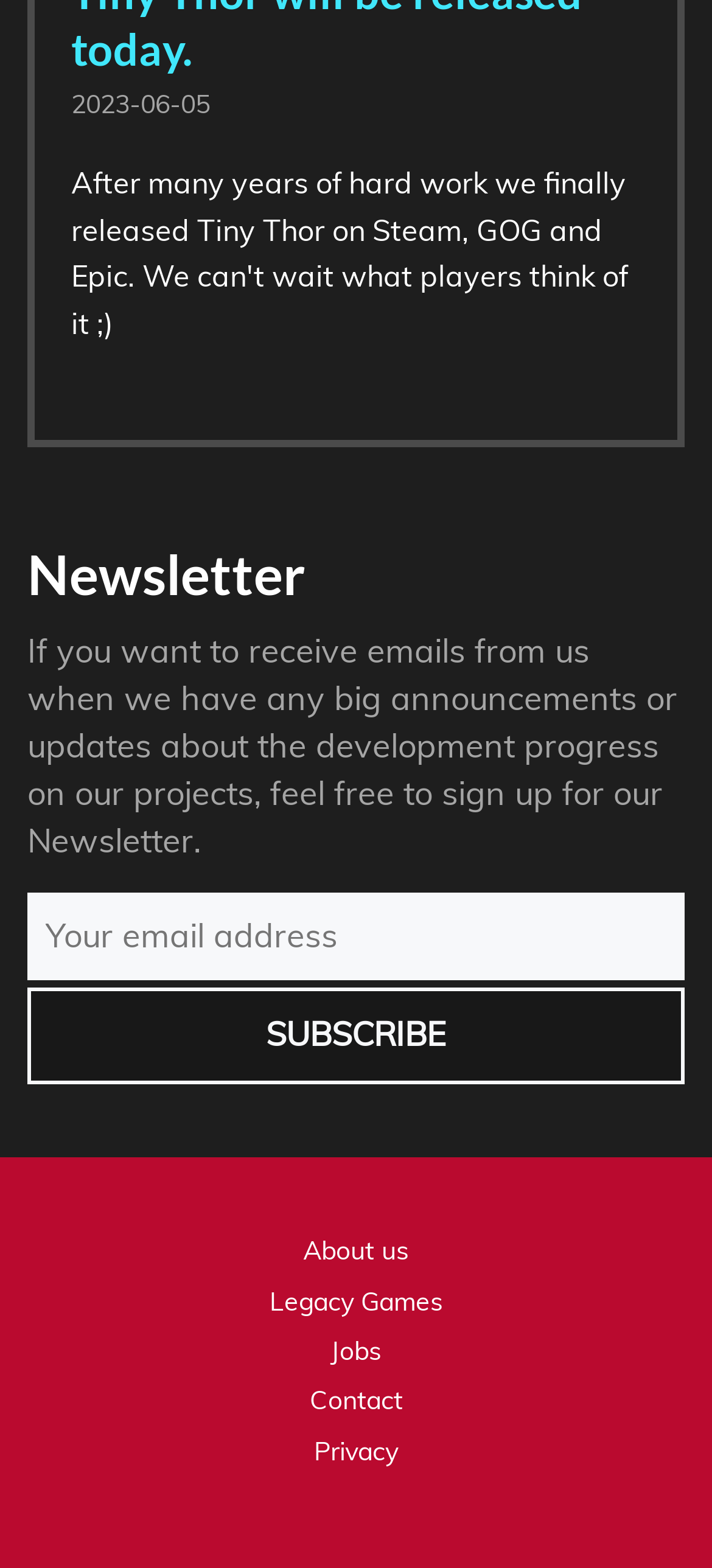Refer to the image and answer the question with as much detail as possible: What is the purpose of the newsletter?

The purpose of the newsletter can be inferred from the heading 'Newsletter' and the description provided, which states that it is for receiving emails when there are big announcements or updates about the development progress on their projects.